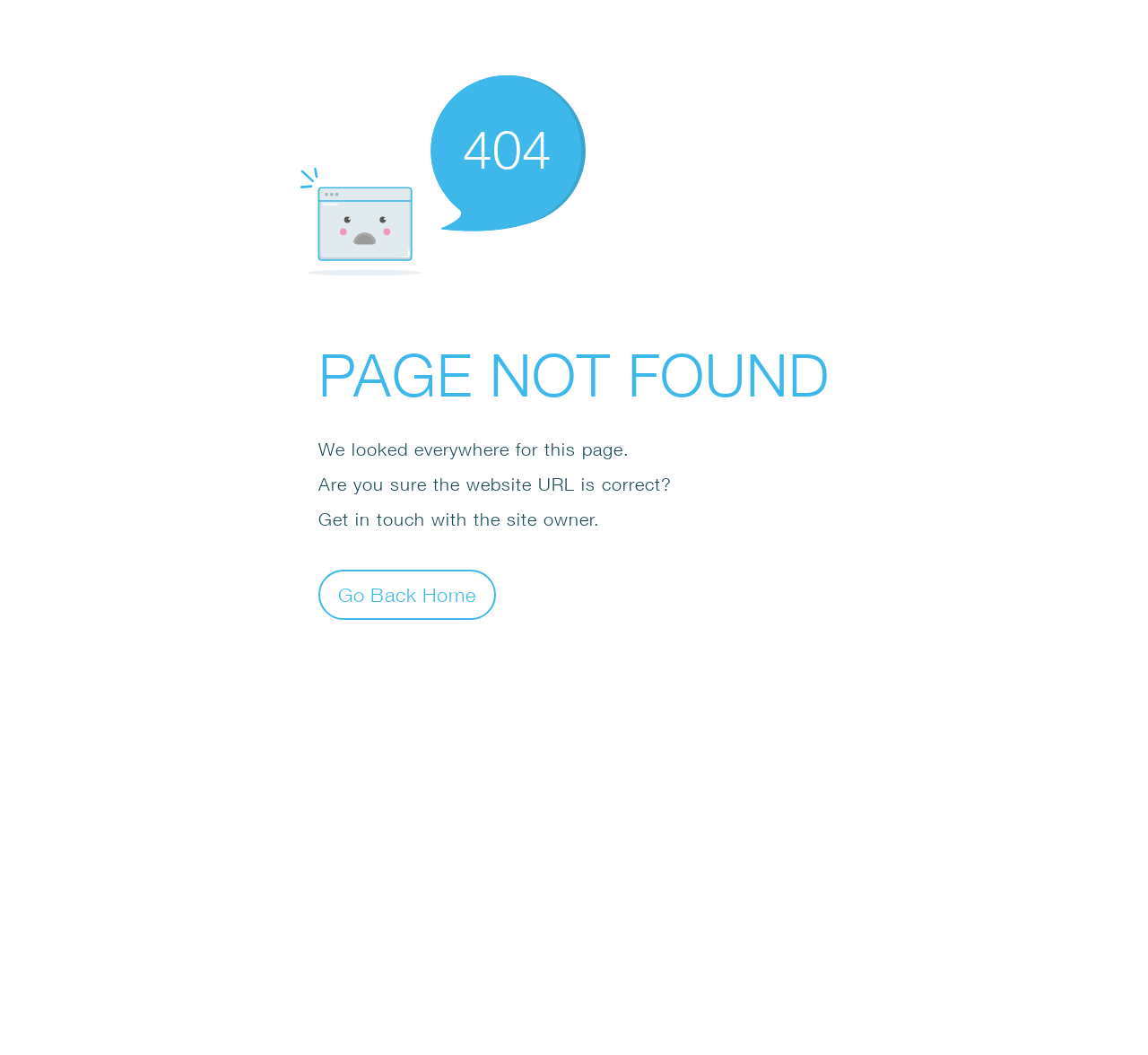What is the suggested action?
Please craft a detailed and exhaustive response to the question.

The suggested action is to 'Go Back Home', which is displayed as a button at the bottom of the page, indicating that the user can go back to the homepage of the website.